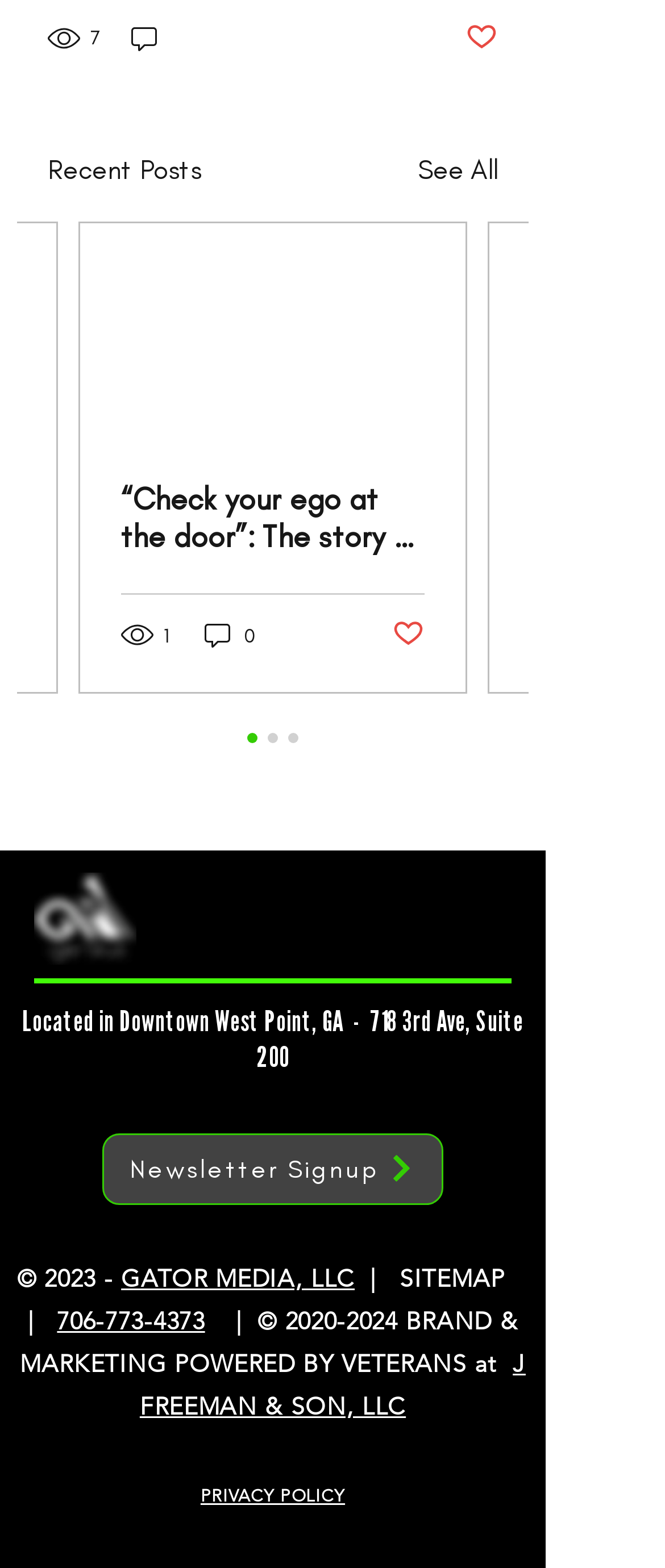Using the elements shown in the image, answer the question comprehensively: How many views does the first post have?

I found a generic element with the text '7 views' which is a sibling of an image element with the same text, indicating that the first post has 7 views.